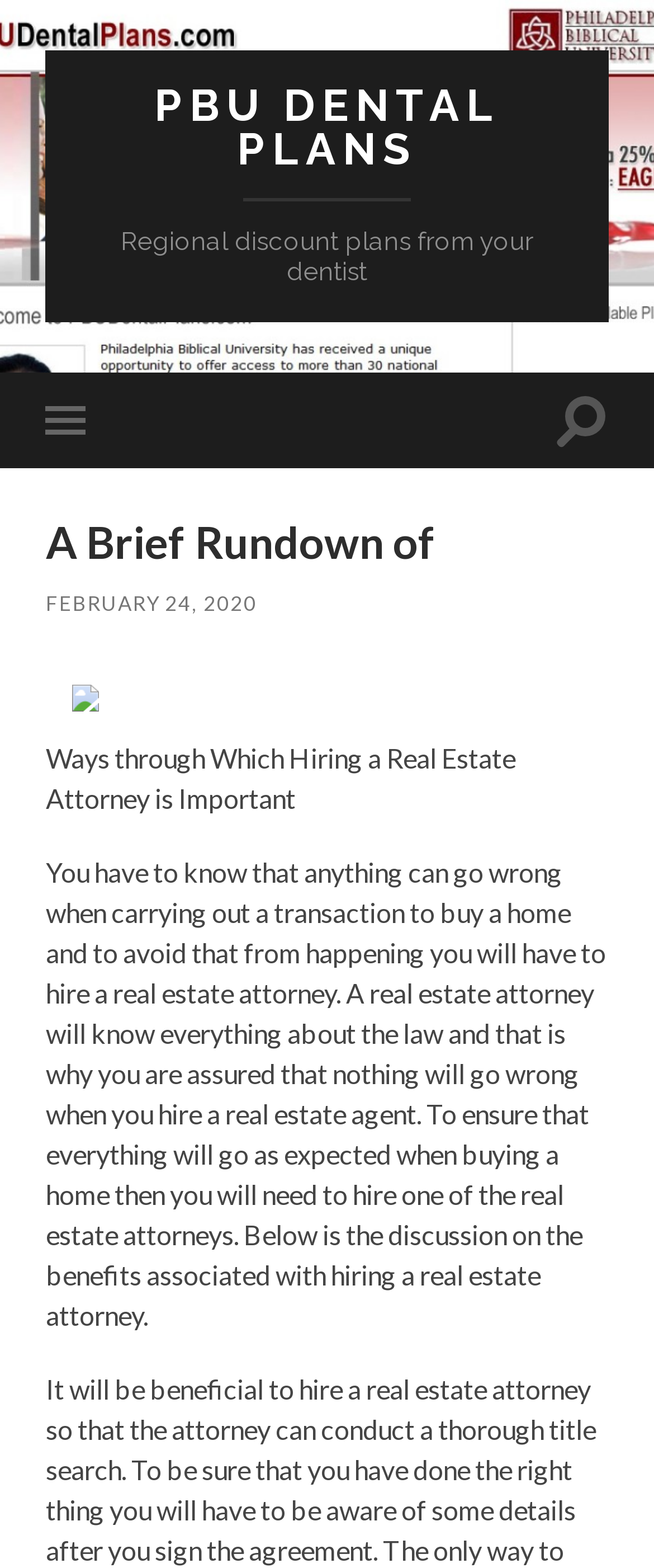Provide a brief response in the form of a single word or phrase:
What is the purpose of the button 'Toggle mobile menu'?

To show/hide mobile menu